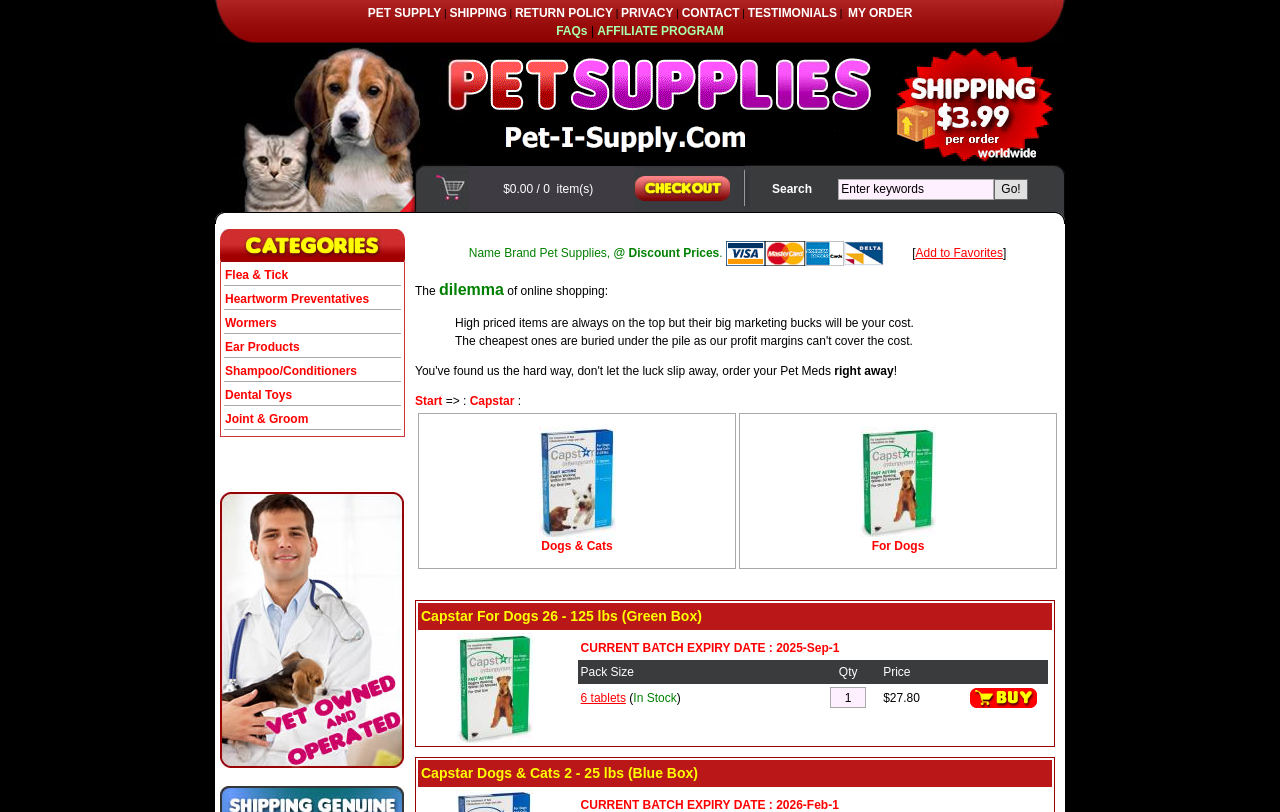What is the purpose of the search bar? Examine the screenshot and reply using just one word or a brief phrase.

To search for products